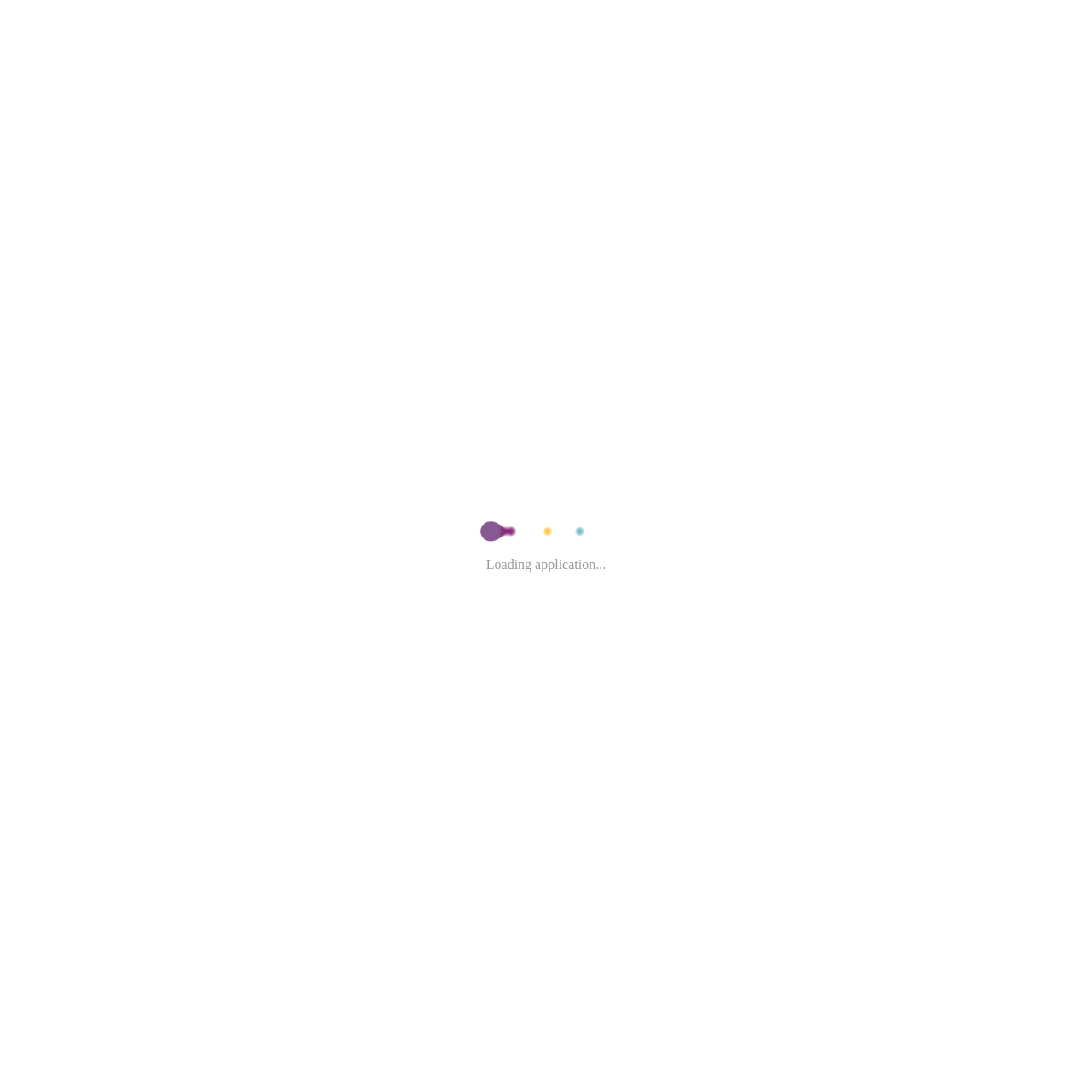Illustrate the webpage thoroughly, mentioning all important details.

The webpage is titled "OpenBlue, Building Automation and Controls Knowledge Exchange" and appears to be a knowledge exchange platform focused on building automation and controls. 

At the top left corner, there is a header logo, which is an image. Next to it, there is a search button and an English language selection button. On the top right corner, there is a "More" button. 

Below the header, there is a sidebar that takes up about a quarter of the page's width. The sidebar has a tab list with a single tab, "Table of contents", which is selected by default. The tab list is horizontal and spans the entire width of the sidebar. 

Inside the sidebar, there is a search function that allows users to search within the document. The search function consists of a text label, a search box, and a search button. There are also buttons to return to the table of contents and expand the table of contents. 

At the bottom of the sidebar, there is a section with links to "Privacy" and "Legal" pages, as well as a copyright notice that reads "© 2024 Johnson Controls. All Rights Reserved." 

The main content area takes up the majority of the page's width and is located to the right of the sidebar. However, the content of the main area is not specified in the provided accessibility tree.